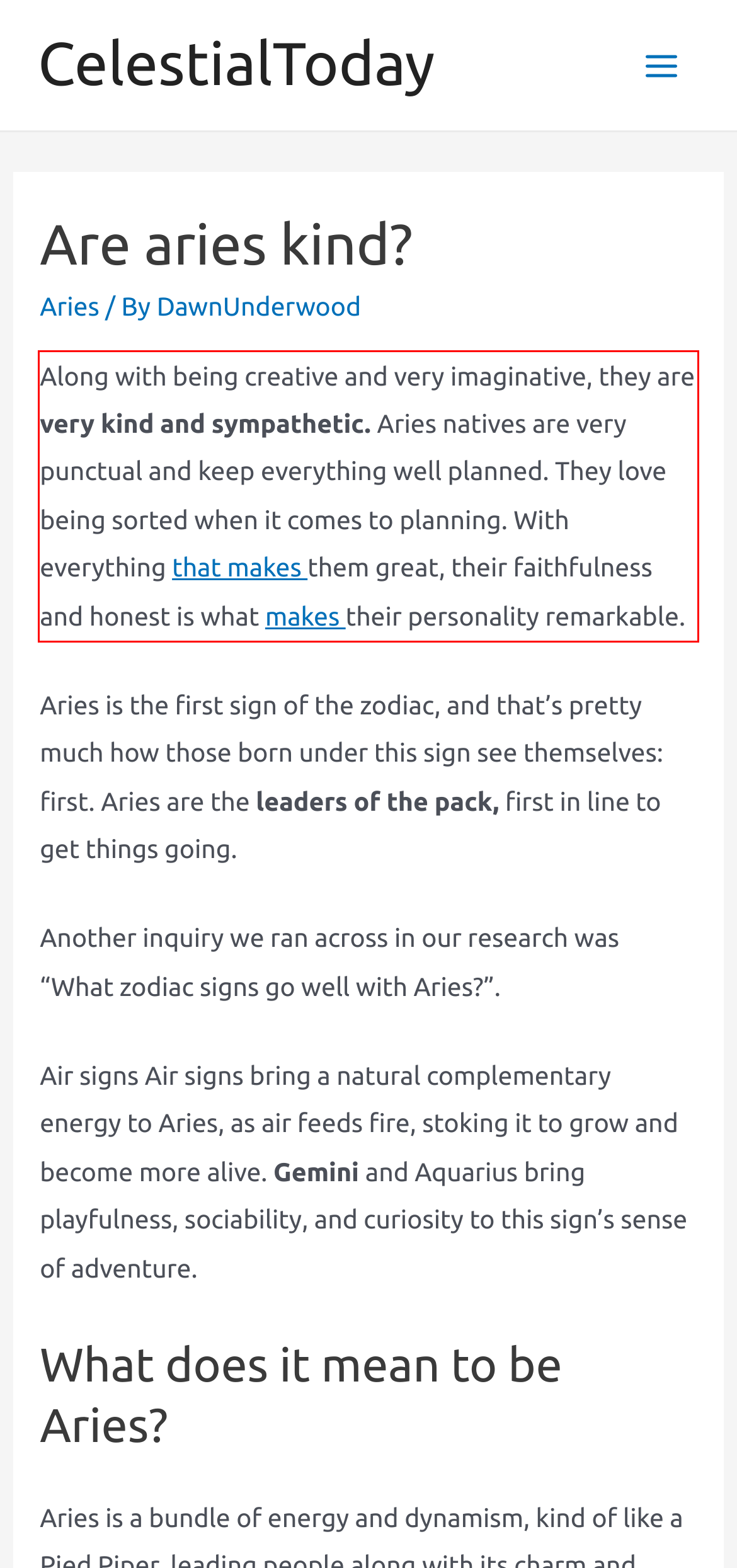Using the provided webpage screenshot, identify and read the text within the red rectangle bounding box.

Along with being creative and very imaginative, they are very kind and sympathetic. Aries natives are very punctual and keep everything well planned. They love being sorted when it comes to planning. With everything that makes them great, their faithfulness and honest is what makes their personality remarkable.